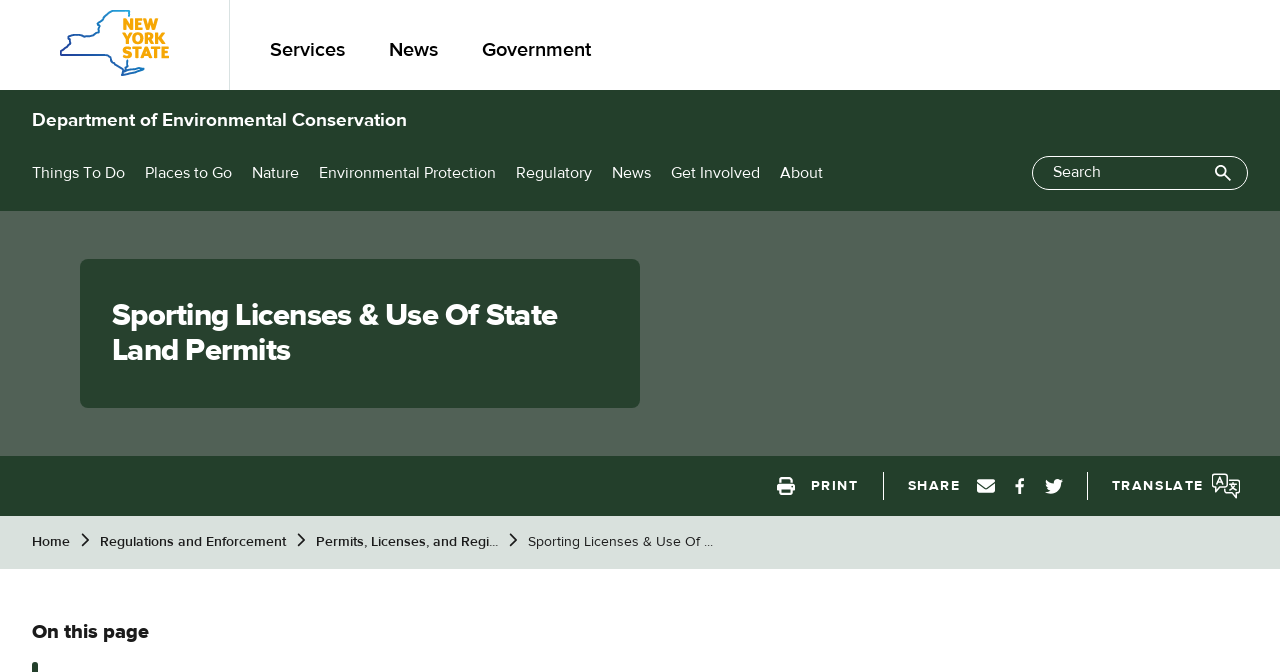How can users navigate the website?
Can you provide an in-depth and detailed response to the question?

I noticed that there are several buttons labeled 'Things To Do', 'Places to Go', etc. which are likely part of a mega menu. This suggests that users can navigate the website by expanding these buttons and exploring the submenus.